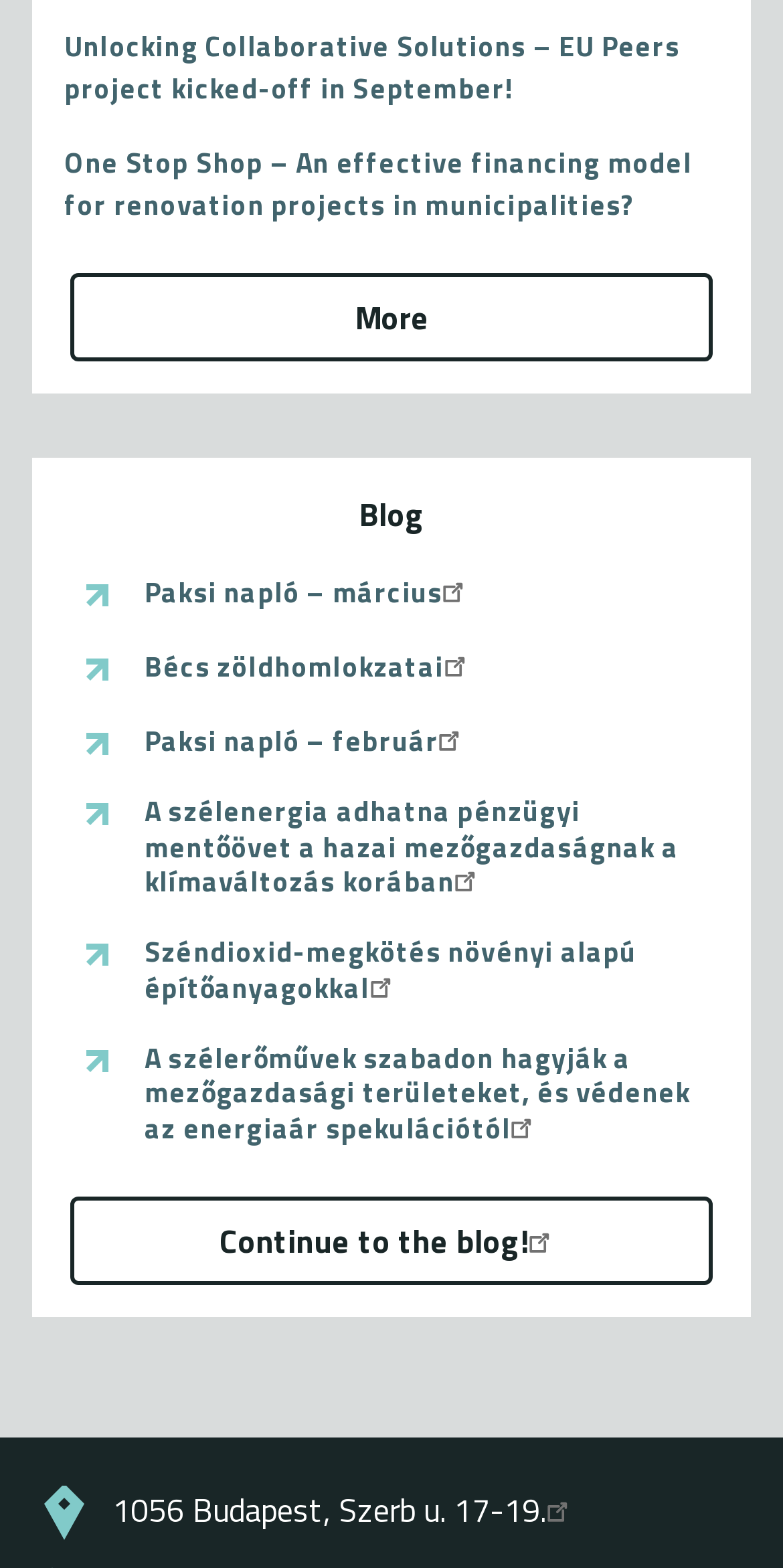Pinpoint the bounding box coordinates of the clickable element to carry out the following instruction: "View the blog."

[0.082, 0.313, 0.918, 0.344]